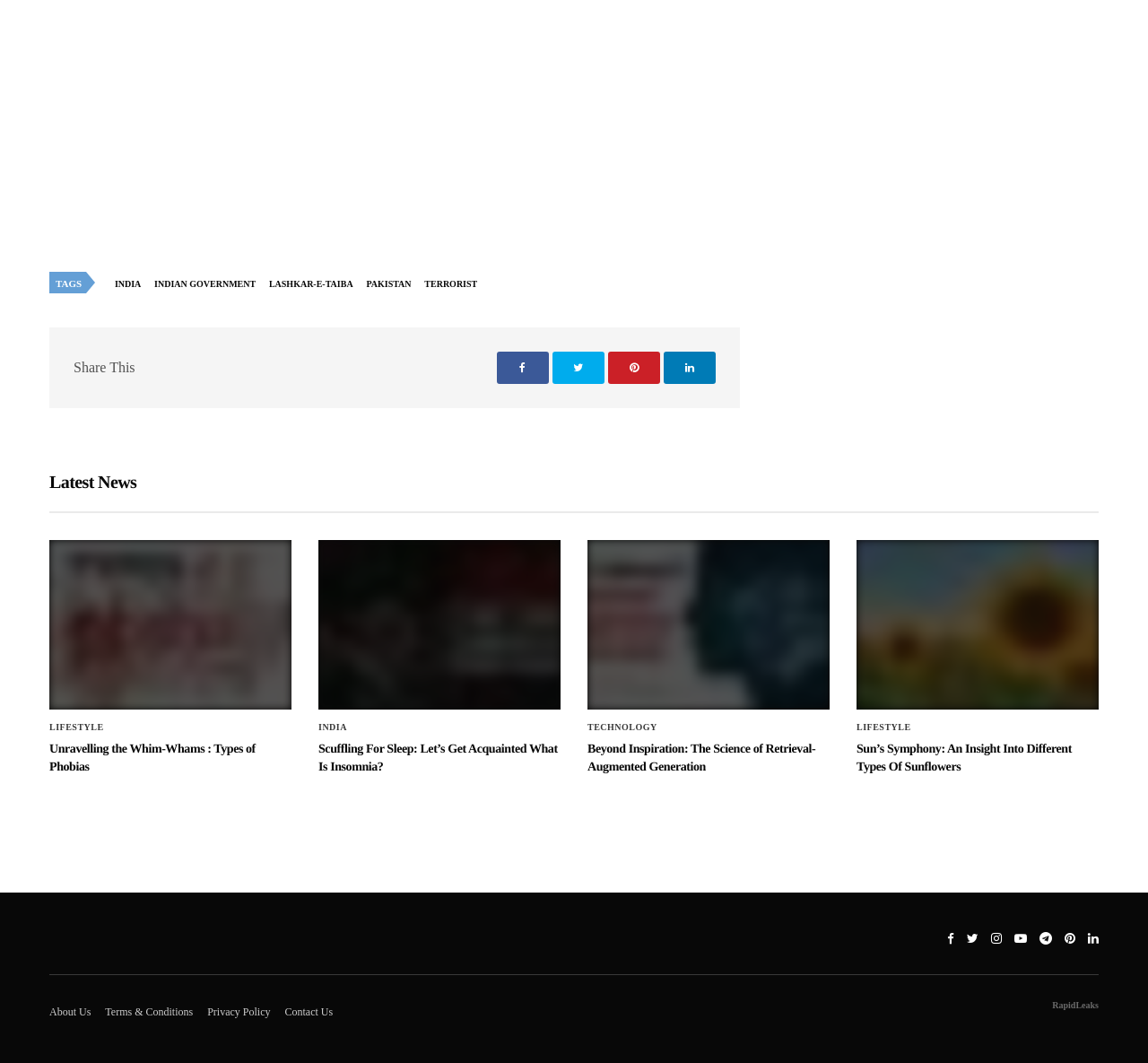Identify the bounding box coordinates of the element to click to follow this instruction: 'Read about 'Unravelling the Whim-Whams : Types of Phobias''. Ensure the coordinates are four float values between 0 and 1, provided as [left, top, right, bottom].

[0.043, 0.697, 0.254, 0.73]